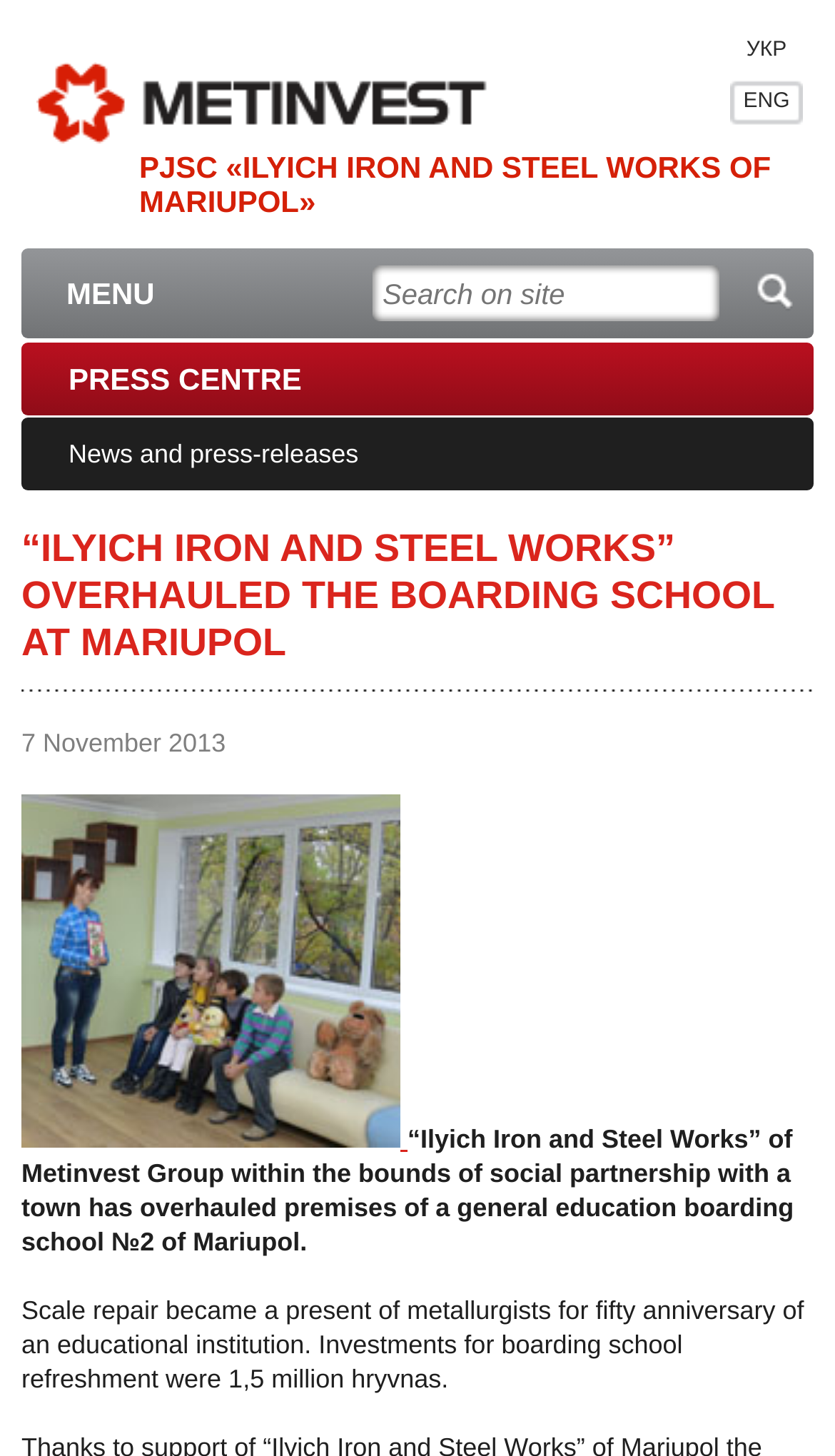Locate the bounding box of the user interface element based on this description: "alt="Search"".

[0.895, 0.181, 0.962, 0.219]